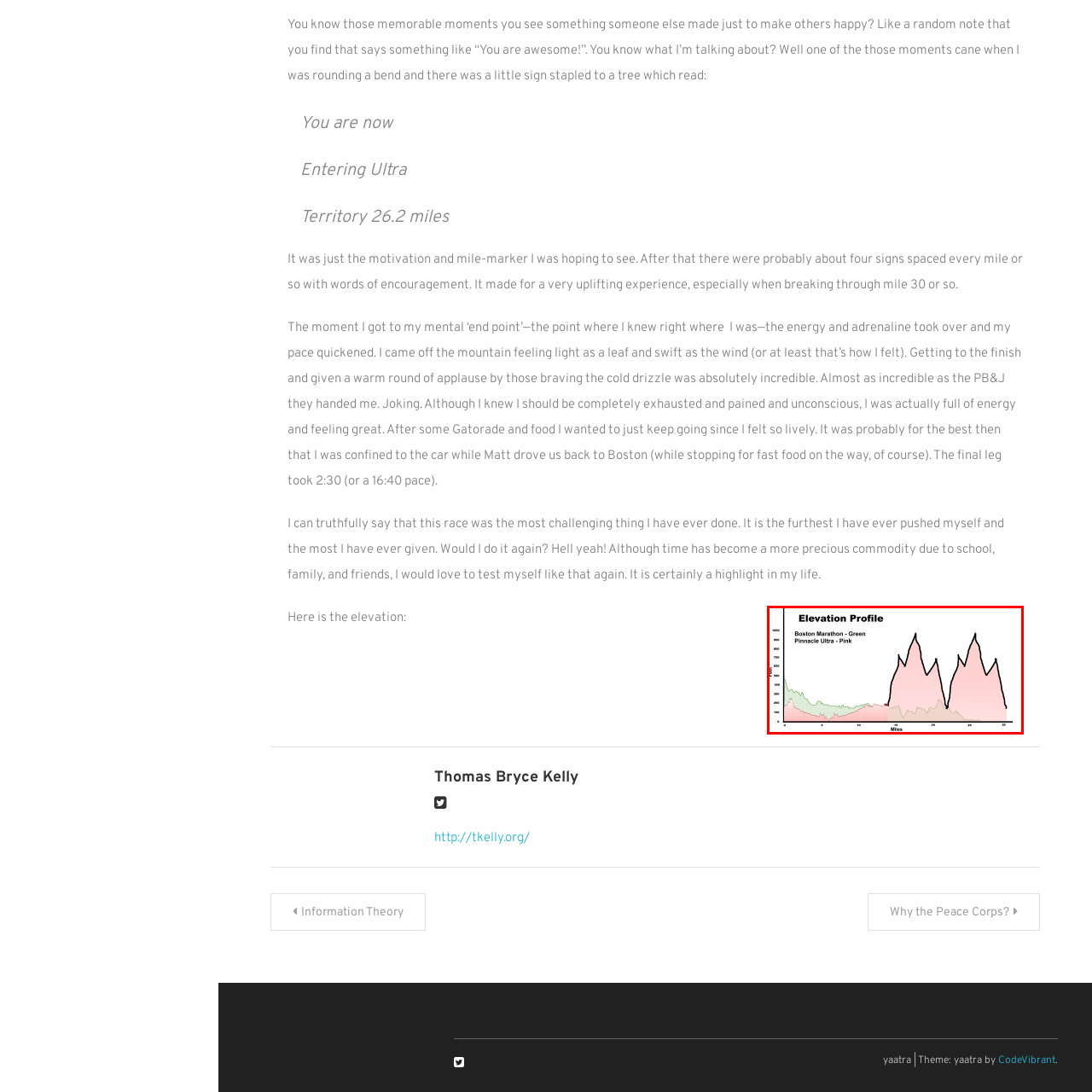What is the maximum distance shown on the x-axis?
Analyze the content within the red bounding box and offer a detailed answer to the question.

The x-axis indicates the distance in miles, spanning from 0 to 30 miles, which means the maximum distance shown is 30 miles.